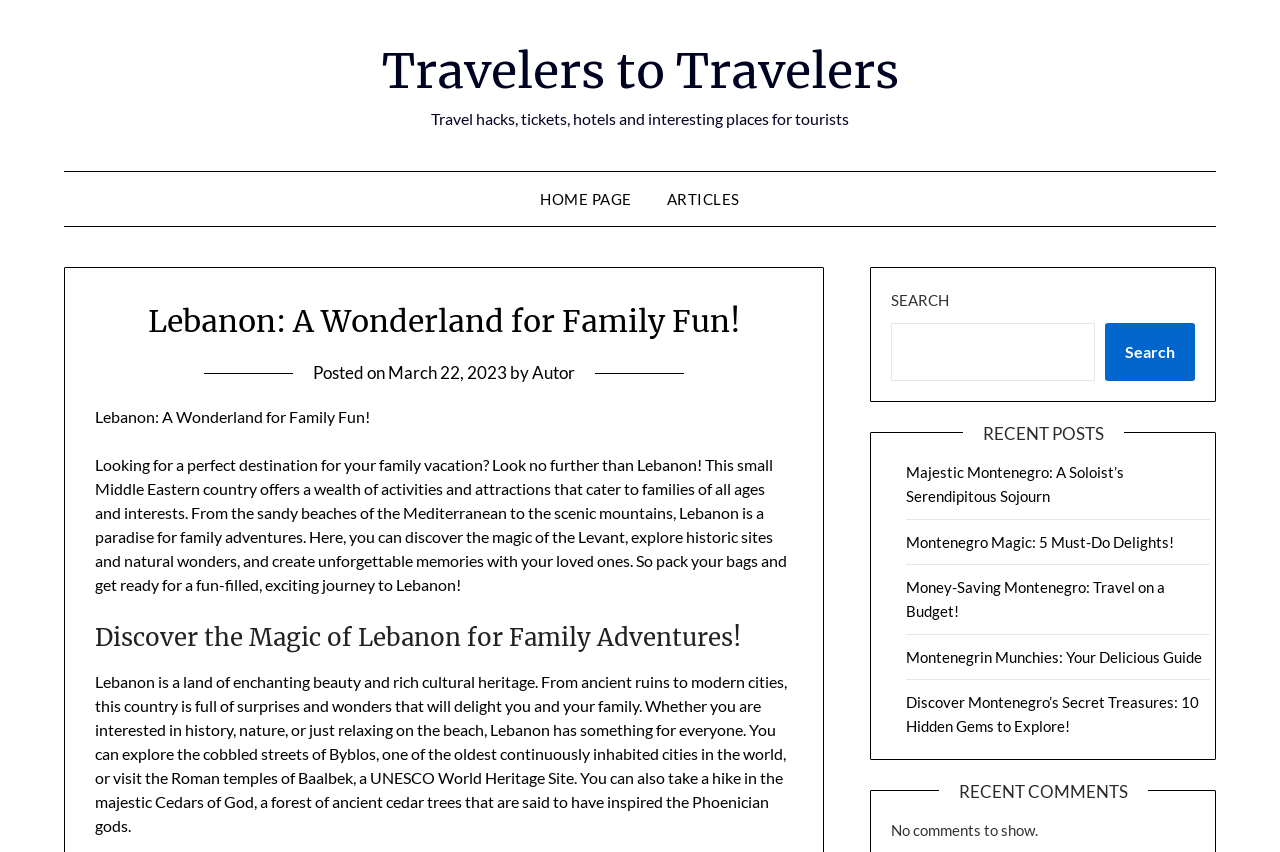Identify the bounding box of the HTML element described as: "Montenegro Magic: 5 Must-Do Delights!".

[0.708, 0.625, 0.917, 0.646]